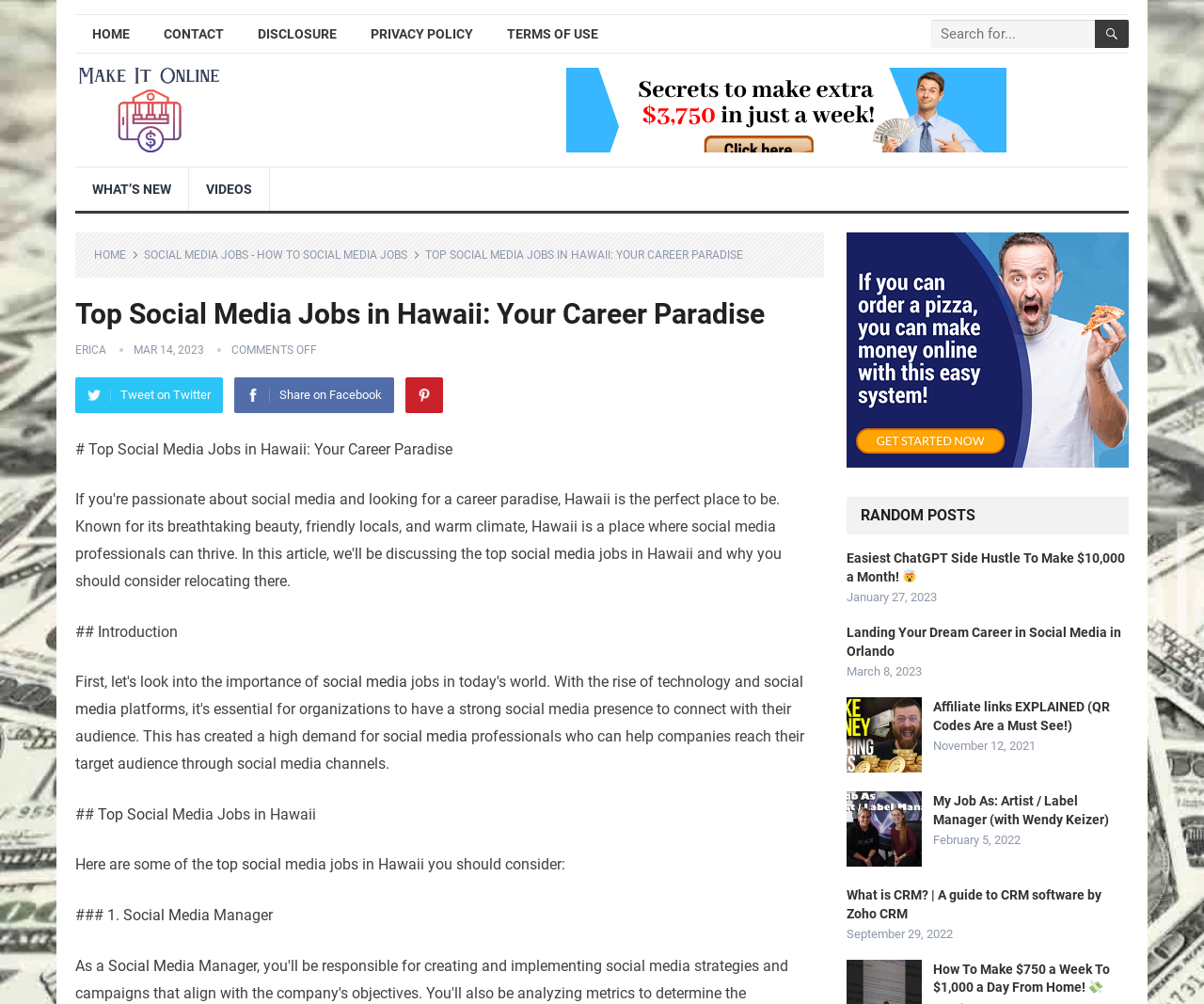What is the text of the first link on the webpage?
Give a thorough and detailed response to the question.

The first link on the webpage is located at the top left corner with a bounding box coordinate of [0.062, 0.016, 0.122, 0.052] and its text is 'HOME'.